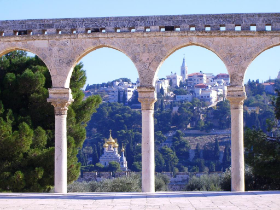Provide an extensive narrative of what is shown in the image.

The image presents a stunning view through a series of arches, framing a picturesque landscape of Ein Karem, a historically significant suburb located on the western edge of Jerusalem. The foreground features beautifully textured stone columns, inviting viewers to look through the arches. In the background, the hilltop houses and churches of Ein Karem can be seen, showcasing the area's lush greenery and iconic architecture, including gold-tipped domes that reflect the light.

This view encapsulates the rich history of the region, which is traditionally known as the birthplace of John the Baptist. Nearby, the Church of the Visitation commemorates the visit of the Virgin Mary to her cousin Elizabeth, who was expecting John at the time. The verdant landscape and the architectural heritage create a serene backdrop that reflects the spiritual significance and historical narratives interwoven in this unique place.